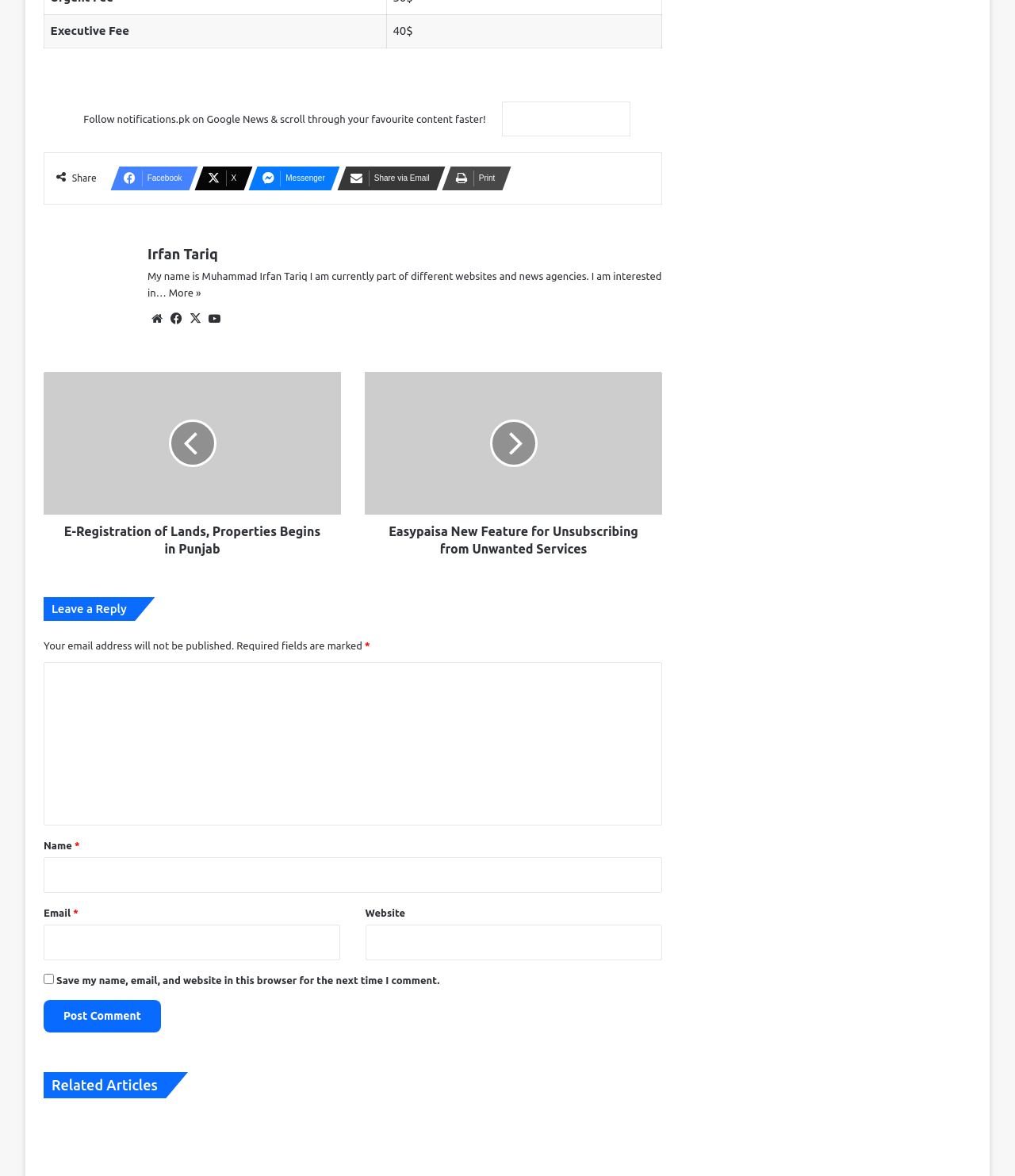Locate the bounding box coordinates of the element that should be clicked to fulfill the instruction: "Share on Facebook".

[0.108, 0.142, 0.186, 0.162]